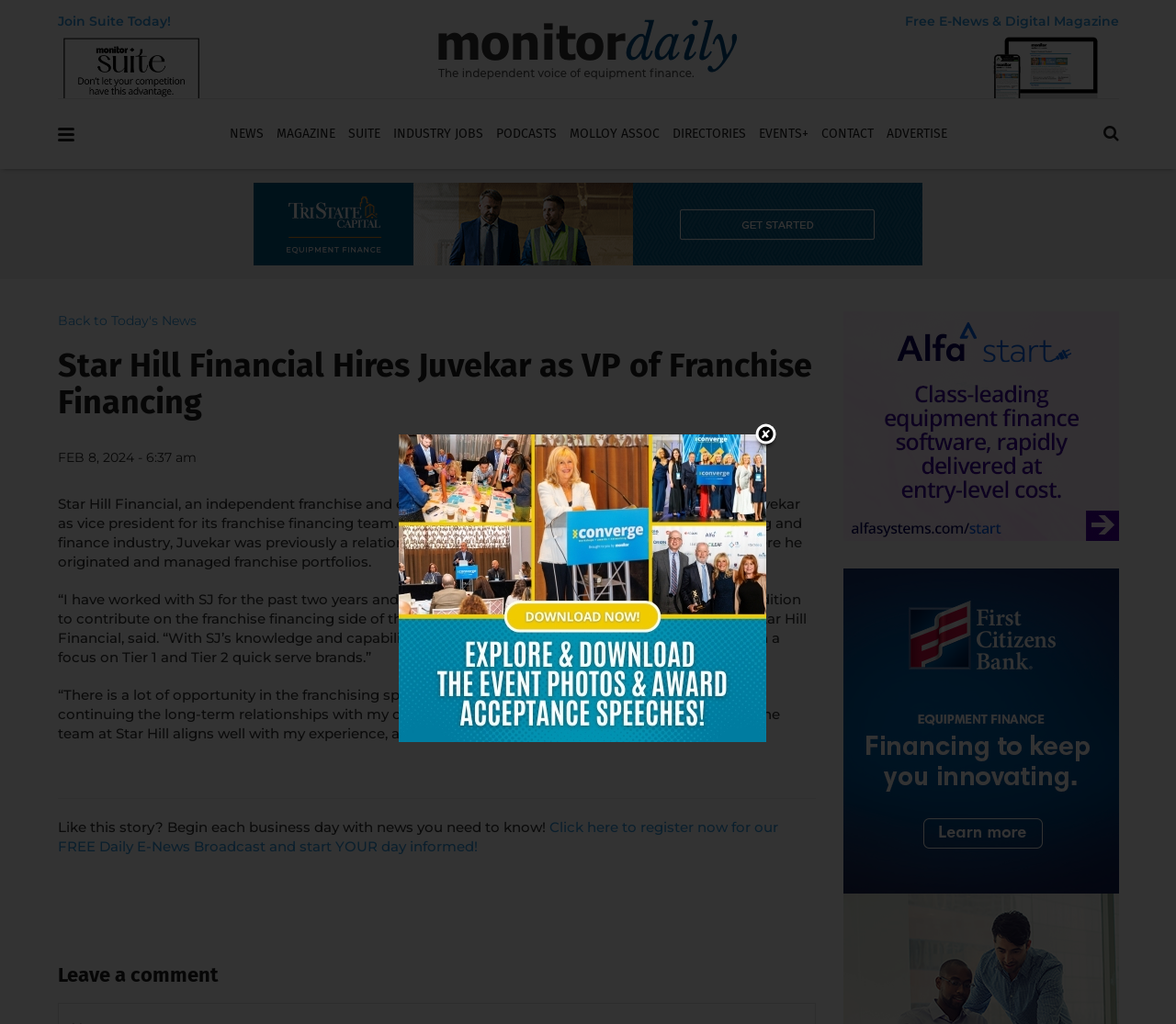Explain the webpage's layout and main content in detail.

The webpage is about Star Hill Financial hiring Shashank "SJ" Juvekar as vice president for its franchise financing team. At the top left, there is a link to "Join Suite Today!" and another link to an unknown destination. Below these links, there is a heading "Monitordaily" with an image and a link to the same destination. 

On the top right, there are three links: "Free E-News & Digital Magazine", an unknown link, and another link to an unknown destination. 

In the middle of the page, there is a navigation menu with links to "NEWS", "MAGAZINE", "SUITE", "INDUSTRY JOBS", "PODCASTS", "MOLLOY ASSOC", "DIRECTORIES", "EVENTS+", "CONTACT", and "ADVERTISE". 

Below the navigation menu, there is an advertisement iframe. 

The main content of the webpage starts with a link "Back to Today's News" at the top left. Below this link, there is a heading "Star Hill Financial Hires Juvekar as VP of Franchise Financing" and a subheading "FEB 8, 2024 - 6:37 am". 

The article text is divided into three paragraphs. The first paragraph describes Juvekar's new role and his experience in the banking and finance industry. The second paragraph is a quote from Keith Smith, president and partner of Star Hill Financial, about Juvekar's addition to the company. The third paragraph is a quote from Juvekar himself about his new role and his passion for continuing long-term relationships with his clients. 

Below the article, there is a horizontal separator. Then, there is a text "Like this story? Begin each business day with news you need to know!" followed by a link to register for a free daily e-news broadcast. 

At the bottom of the page, there is a heading "Leave a comment" and an advertisement iframe. On the right side of the page, there is a link "Close" with a close image, and another link "Converge 2024 In Photos!" with an image.